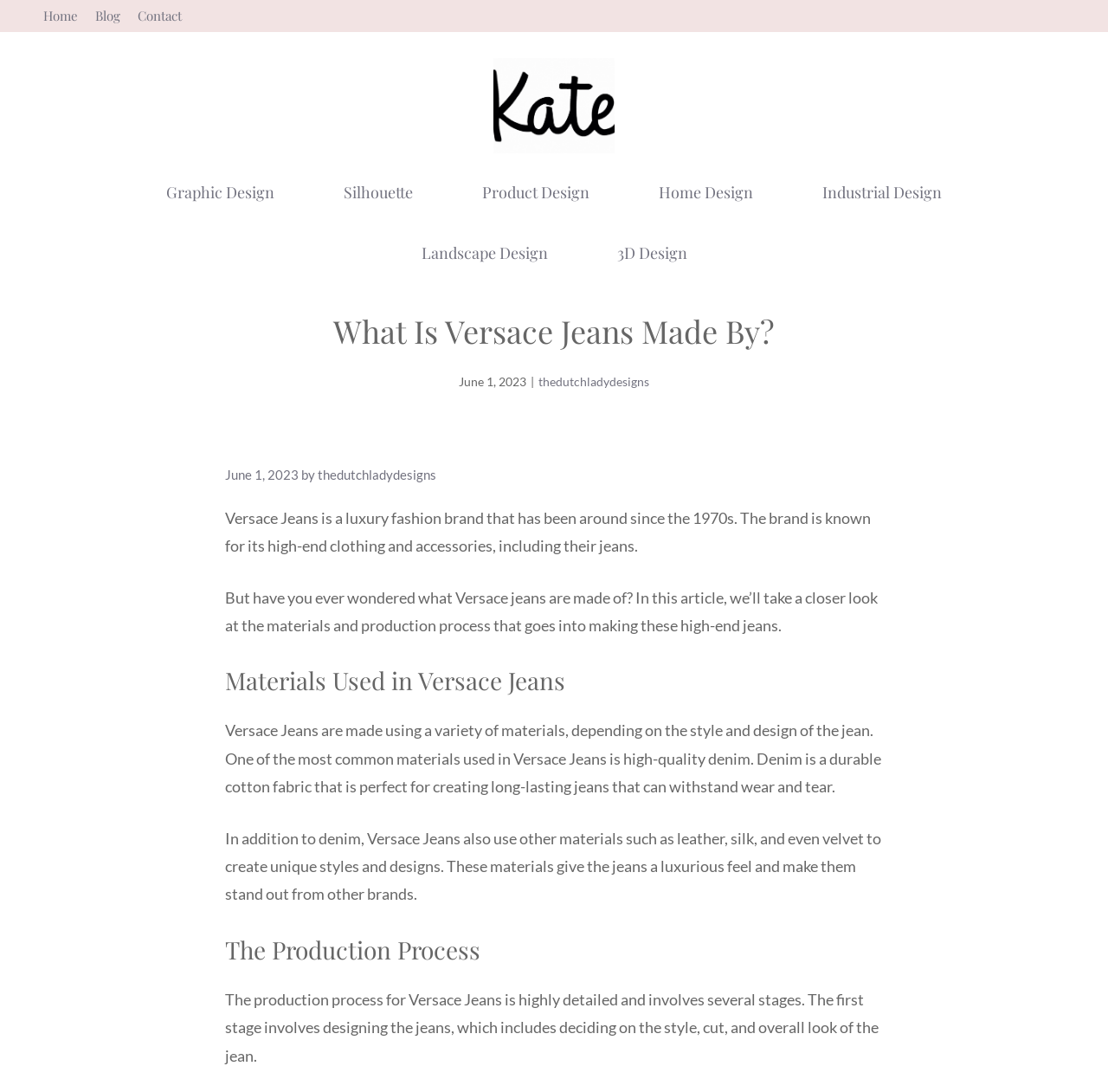Explain the webpage in detail.

The webpage is about Versace Jeans, a luxury fashion brand, and specifically discusses what they are made of and their production process. 

At the top of the page, there is a navigation menu with links to "Home", "Blog", and "Contact" on the left, and a banner with a link to "The Dutch Lady Designs" on the right. Below the navigation menu, there is a primary navigation section with links to various design categories, including "Graphic Design", "Silhouette", "Product Design", and more.

The main content of the page is divided into sections, starting with a heading "What Is Versace Jeans Made By?" followed by a timestamp "June 1, 2023" and a link to "thedutchladydesigns". 

The first section of the content discusses the brand's history and the purpose of the article, which is to explore the materials and production process of Versace Jeans. 

The next section is headed "Materials Used in Versace Jeans" and explains that the brand uses high-quality denim, as well as other materials like leather, silk, and velvet to create unique styles and designs. 

Finally, the section "The Production Process" describes the detailed stages involved in designing and producing Versace Jeans, including deciding on the style, cut, and overall look of the jean.